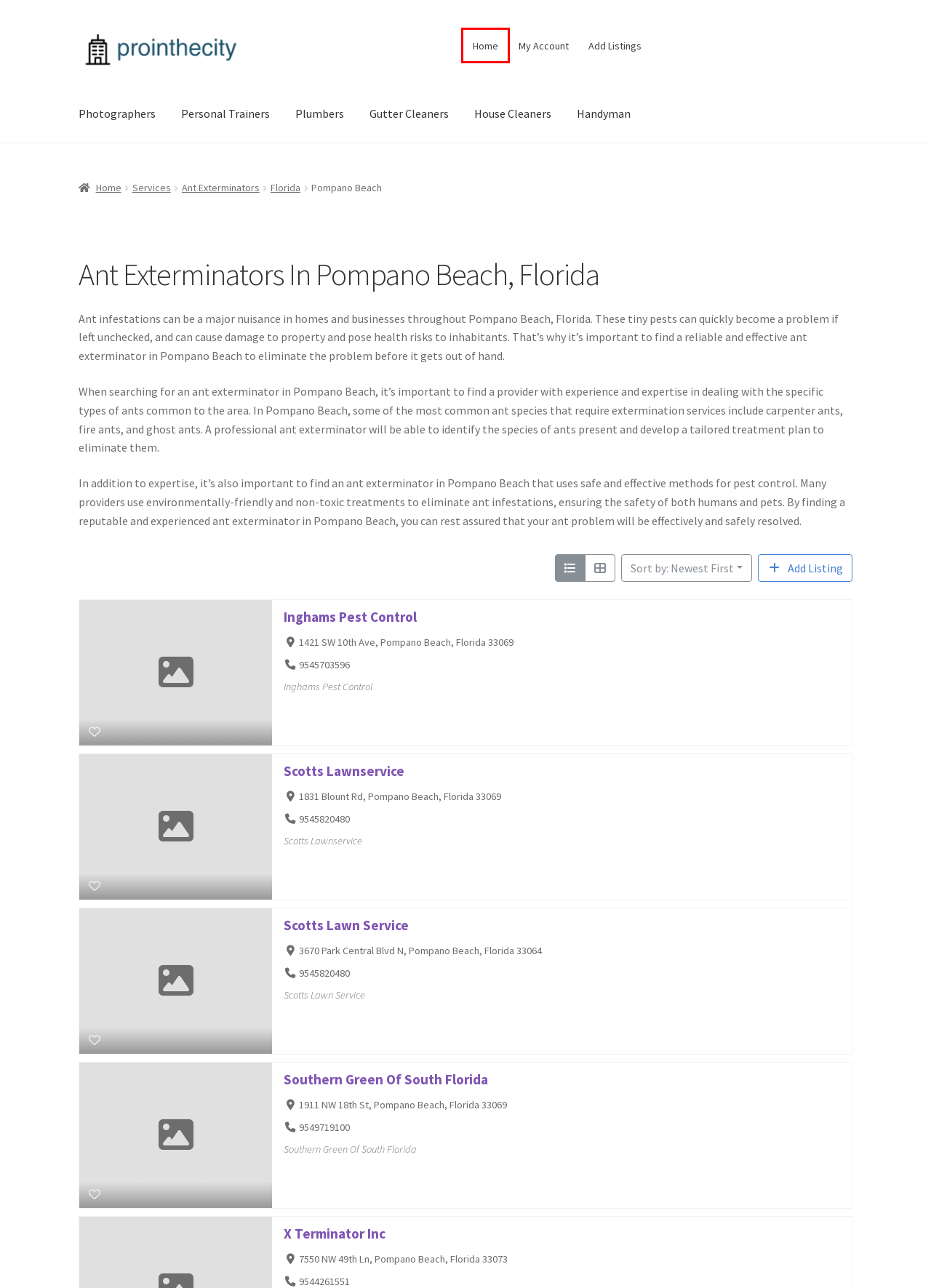You have a screenshot of a webpage where a red bounding box highlights a specific UI element. Identify the description that best matches the resulting webpage after the highlighted element is clicked. The choices are:
A. Inghams Pest Control - ProInTheCity
B. Scotts Lawnservice - ProInTheCity
C. Ant Exterminators - Florida
D. Affordable Photographers
E. Southern Green Of South Florida - ProInTheCity
F. Handyman
G. Ant Exterminators
H. Popular Services - ProInTheCity

H